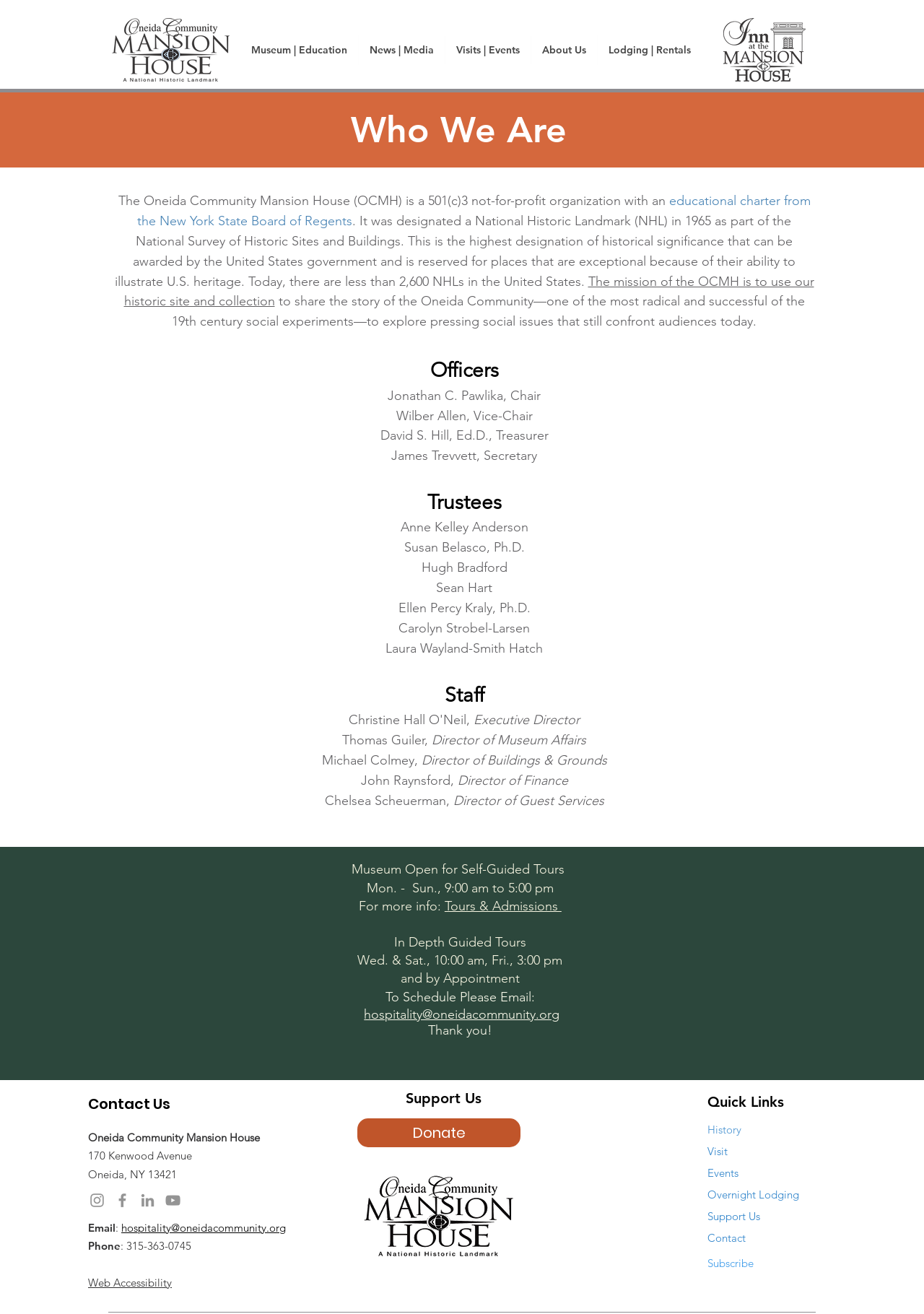What is the email address to schedule a guided tour?
Answer the question with as much detail as possible.

The email address to schedule a guided tour can be found in the section that mentions 'To Schedule Please Email:' which provides the email address as 'hospitality@oneidacommunity.org'.